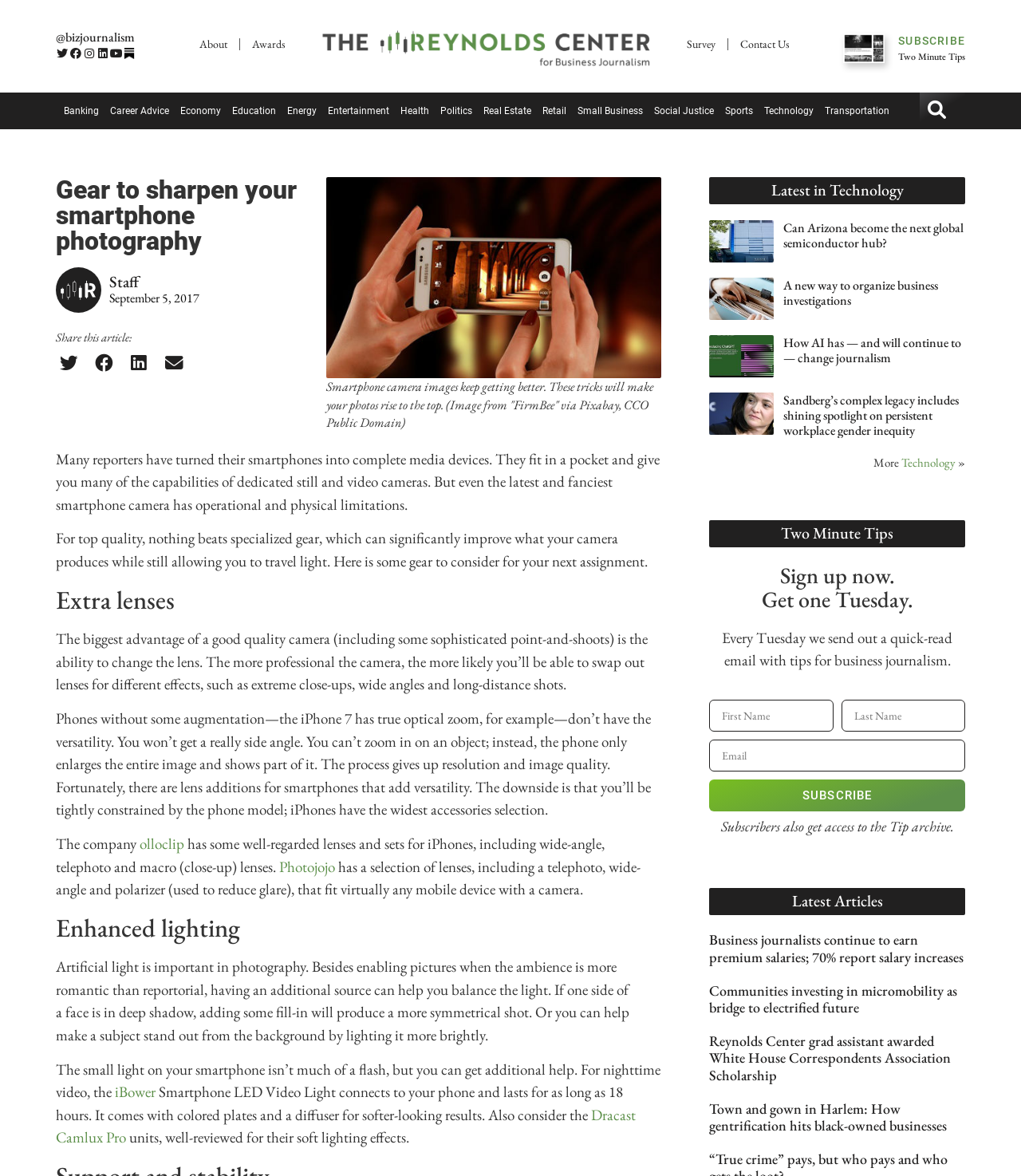Pinpoint the bounding box coordinates of the element to be clicked to execute the instruction: "Read the article about Arizona becoming the next global semiconductor hub".

[0.767, 0.187, 0.943, 0.214]